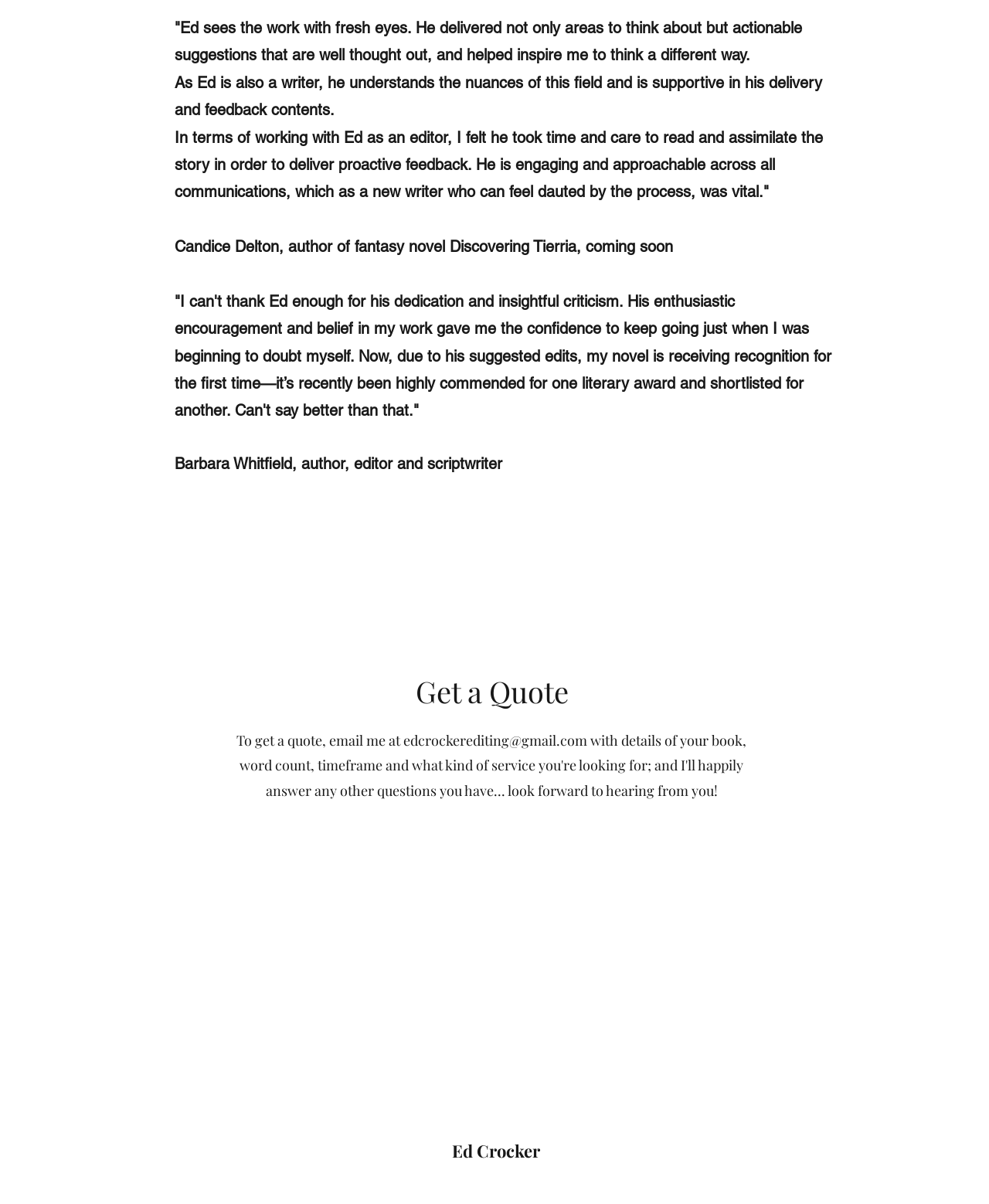Give a one-word or short-phrase answer to the following question: 
What is the genre of Candice Delton's novel?

Fantasy